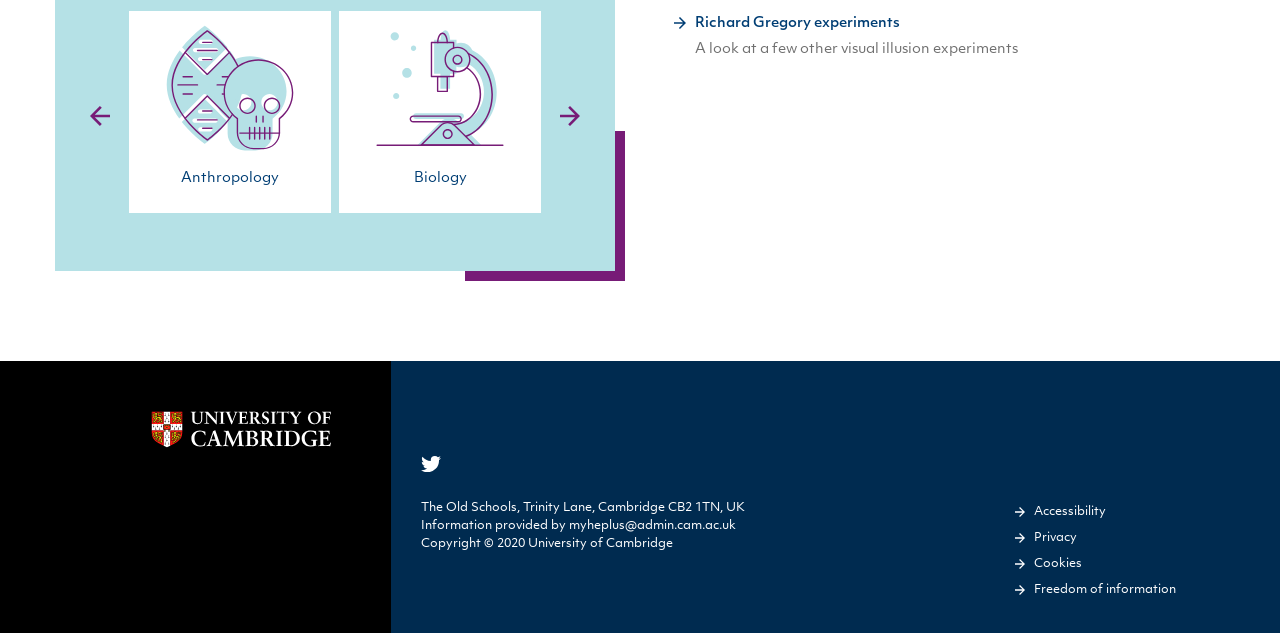Locate the bounding box coordinates of the element to click to perform the following action: 'Click the 'Next' button'. The coordinates should be given as four float values between 0 and 1, in the form of [left, top, right, bottom].

[0.434, 0.159, 0.457, 0.206]